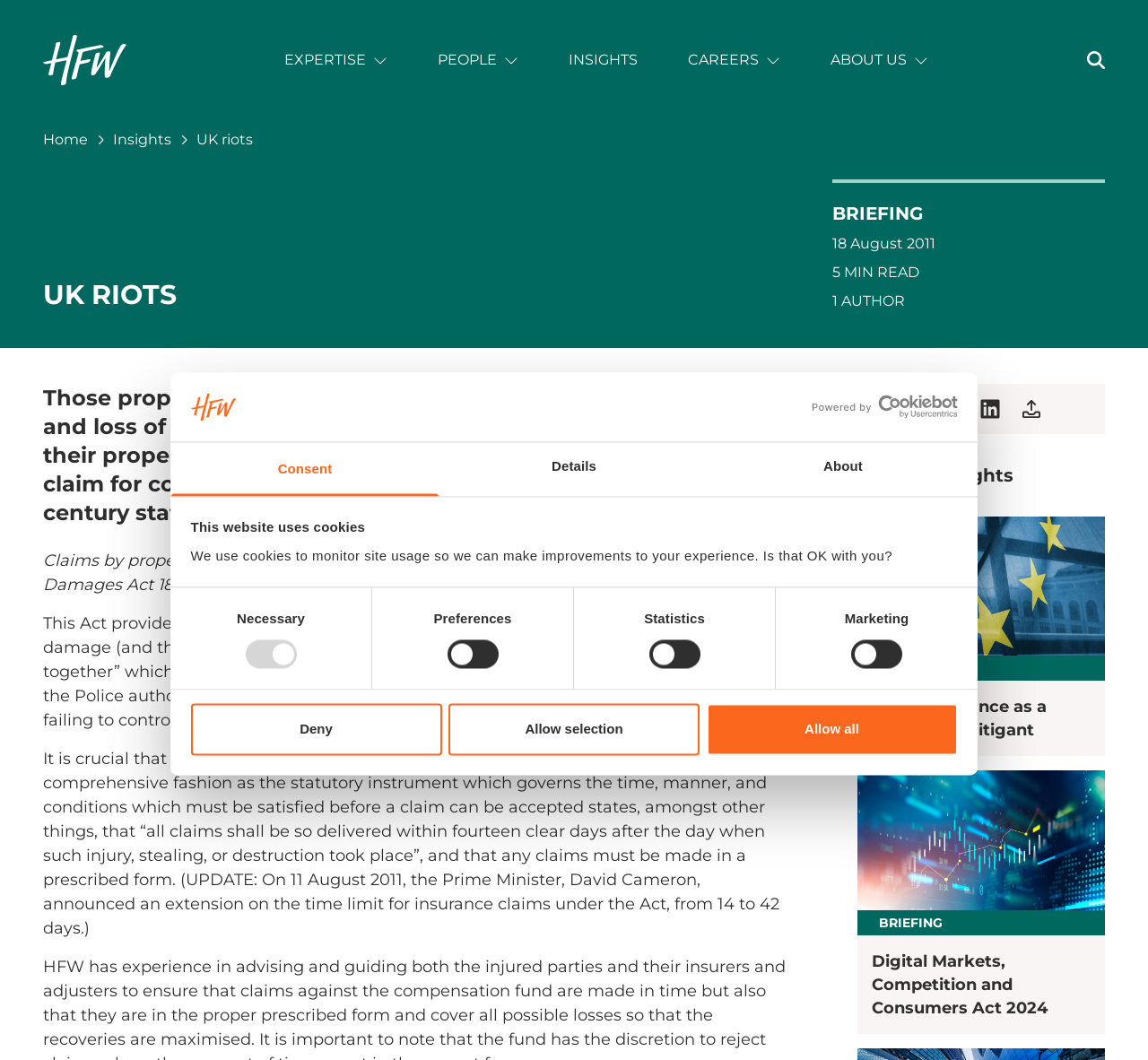Using the provided description Allow selection, find the bounding box coordinates for the UI element. Provide the coordinates in (top-left x, top-left y, bottom-right x, bottom-right y) format, ensuring all values are between 0 and 1.

[0.391, 0.663, 0.609, 0.712]